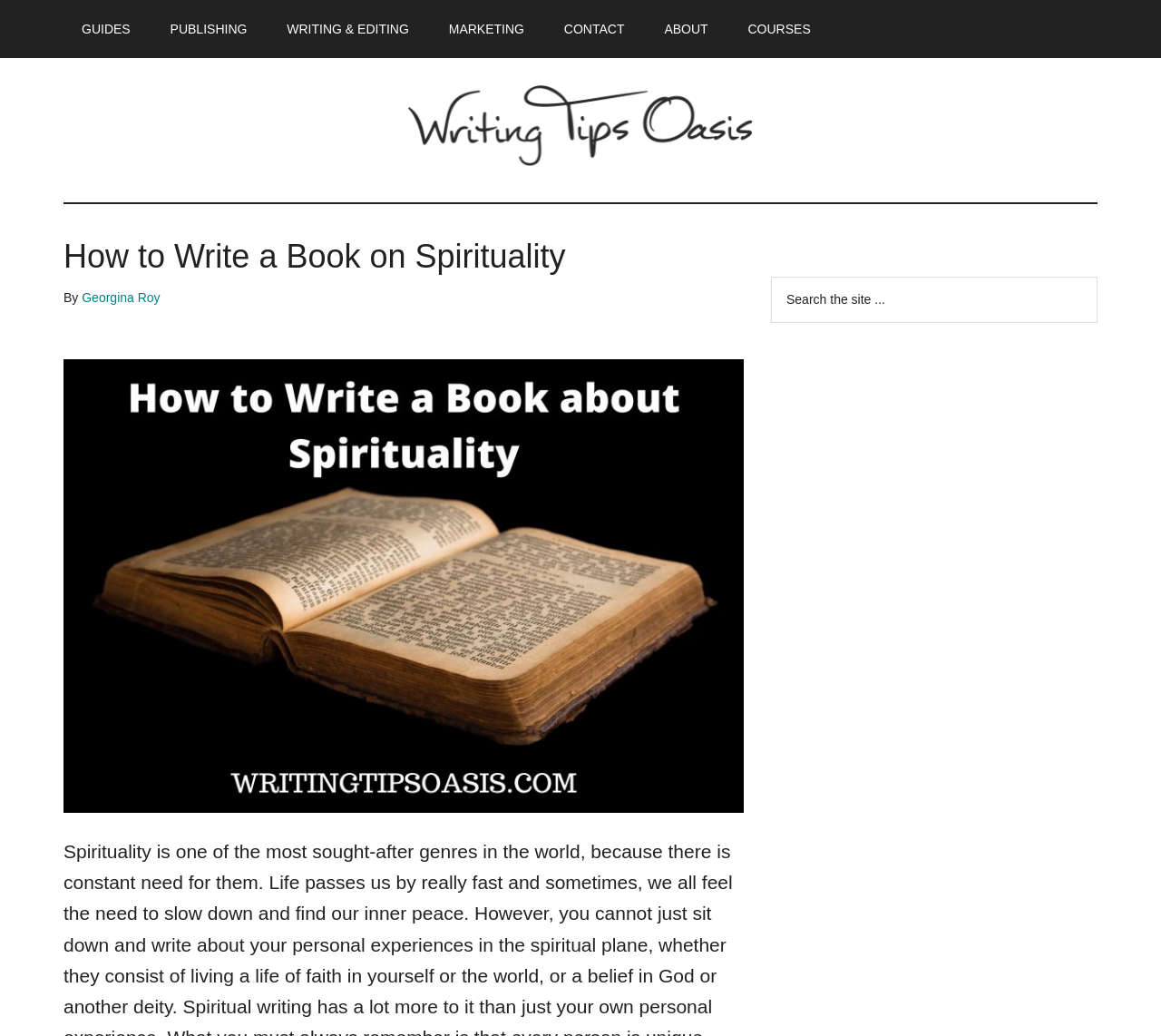Articulate a complete and detailed caption of the webpage elements.

This webpage is dedicated to helping writers to write and publish books, specifically focusing on spirituality. At the top left corner, there are two "Skip to" links, one for main content and one for primary sidebar. Below these links, a navigation menu is situated, featuring six main categories: GUIDES, PUBLISHING, WRITING & EDITING, MARKETING, CONTACT, and ABOUT. 

To the right of the navigation menu, the website's logo, "Writing Tips Oasis", is displayed, accompanied by an image and a tagline that reads "A website dedicated to helping writers to write and publish books." 

The main content area is headed by a title, "How to Write a Book on Spirituality", written by Georgina Roy. Below the title, there is an image of a bible. The article provides tips and guidance for writers who want to write a book about spirituality but are unsure of where to start.

On the right side of the page, there is a primary sidebar, which contains a search bar with a placeholder text "Search the site..." and a search button.